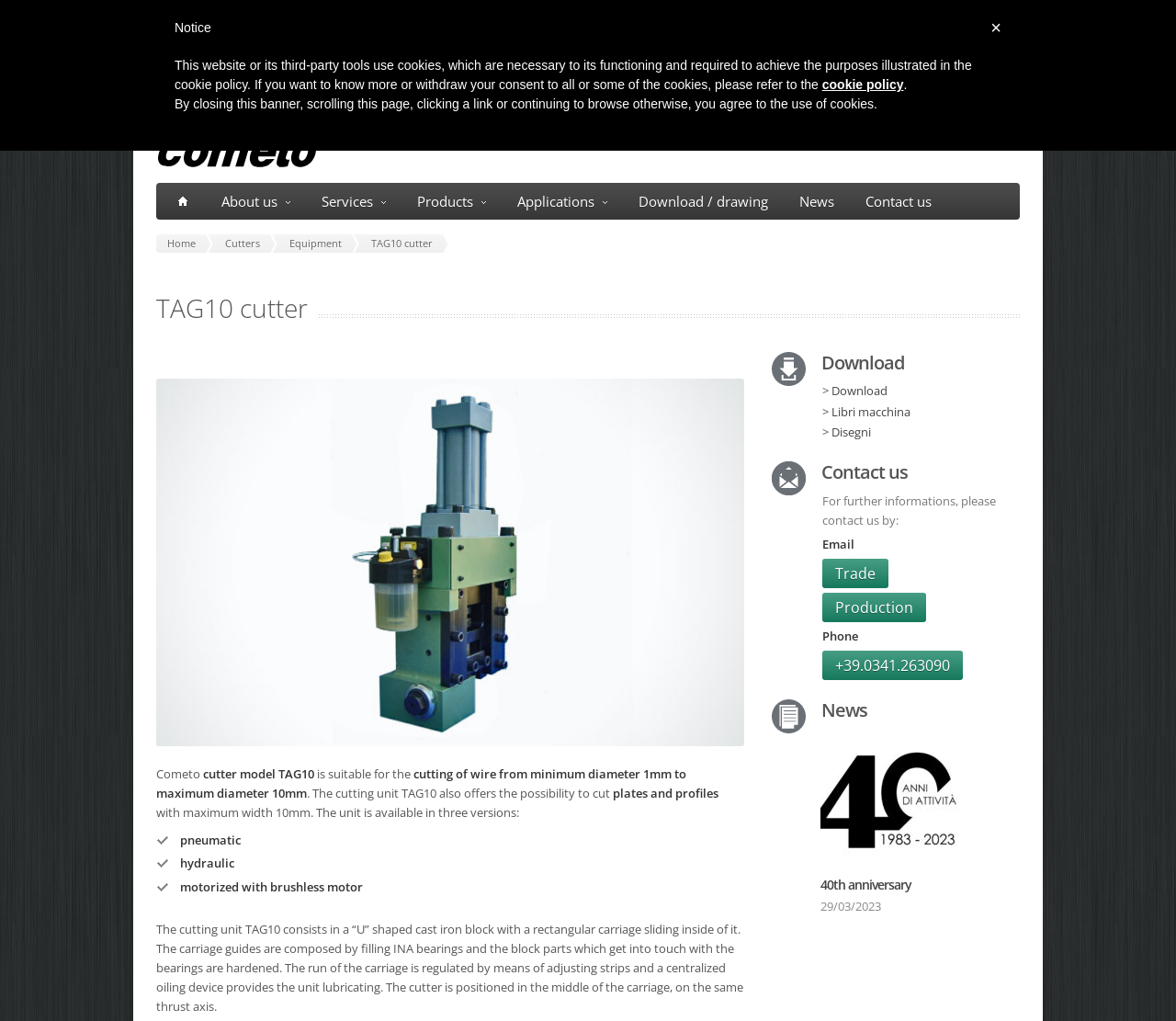Please give a succinct answer to the question in one word or phrase:
How many versions of the TAG10 cutting unit are available?

Three